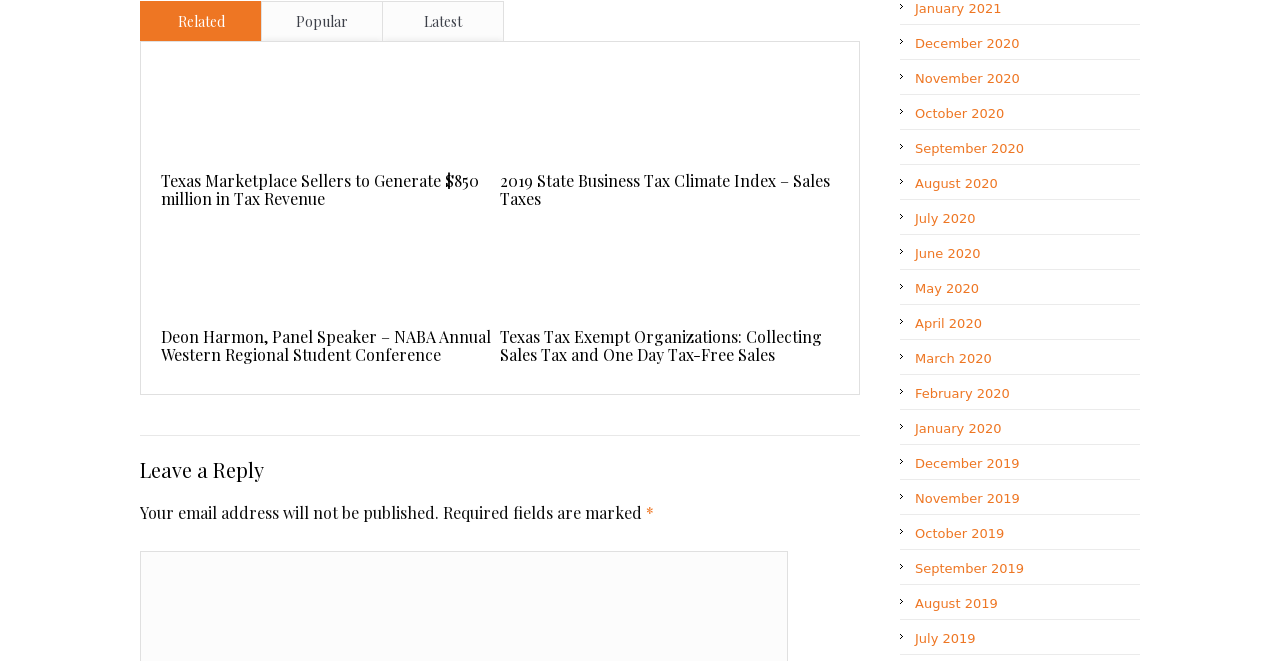Please specify the bounding box coordinates of the clickable section necessary to execute the following command: "View 'Texas Marketplace Sellers to Generate $850 million in Tax Revenue' article".

[0.126, 0.109, 0.204, 0.261]